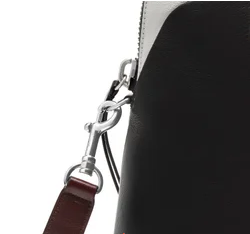Offer an in-depth description of the image shown.

This image showcases a close-up view of a stylish bag featuring a prominent zipper and a sturdy zipper slider. The bag's sleek black exterior is complemented by a contrasting silver attachment, which highlights the craftsmanship and attention to detail. A maroon strap is also visible, enhancing the bag's design and functionality. This design is indicative of the highly customized and branded zipper sliders made for various bag manufacturers, as mentioned in the related product descriptions. Ideal for those seeking both aesthetics and practicality in their accessories, this bag exemplifies quality craftsmanship in the luggage and bag industry.